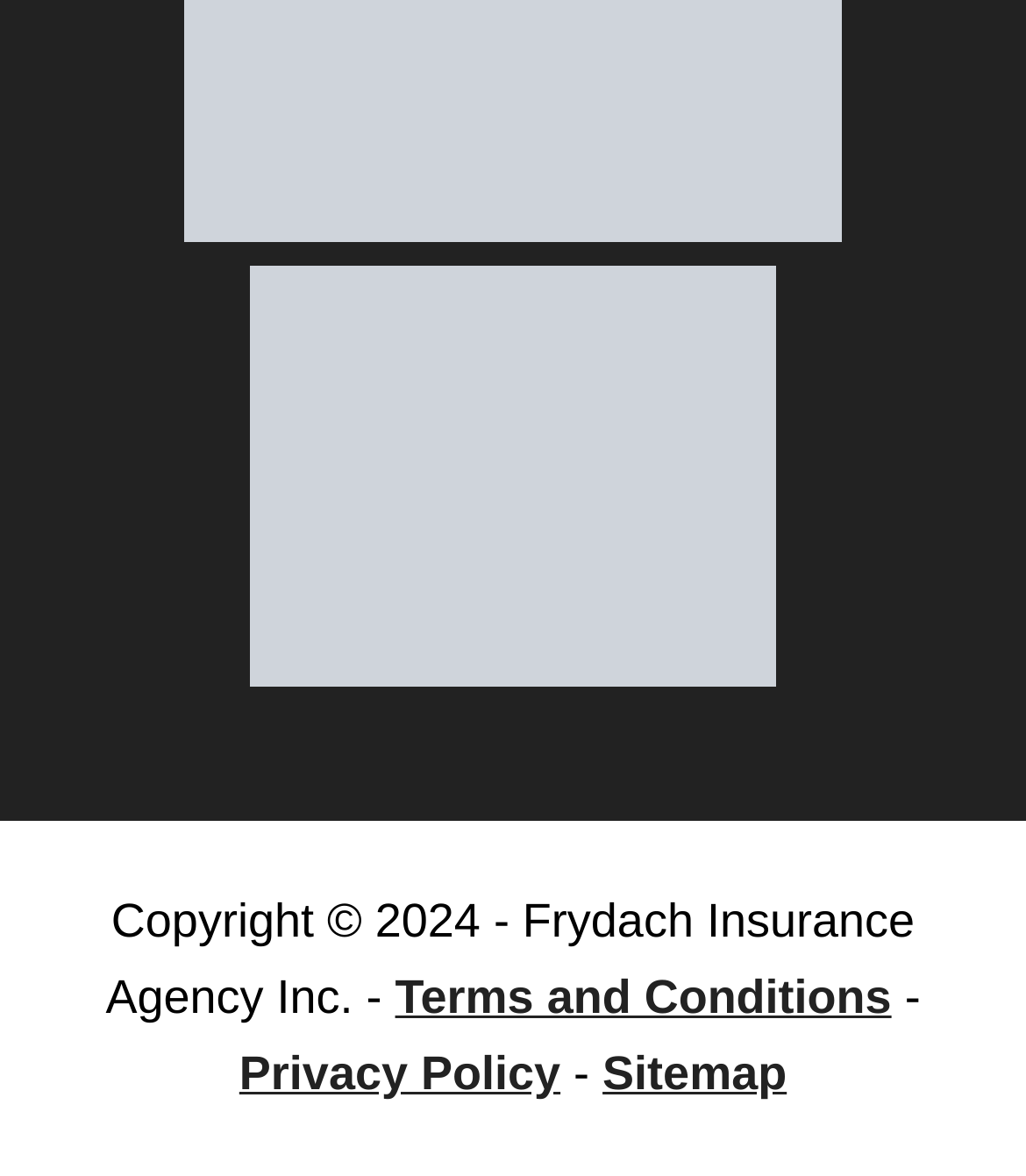What is the name of the insurance agency?
Carefully analyze the image and provide a thorough answer to the question.

I found the name of the insurance agency by looking at the top-left link 'Frydach 5-Star' and inferring that it is related to the agency. Additionally, the copyright text at the bottom of the page mentions 'Frydach Insurance Agency Inc.' which confirms my answer.